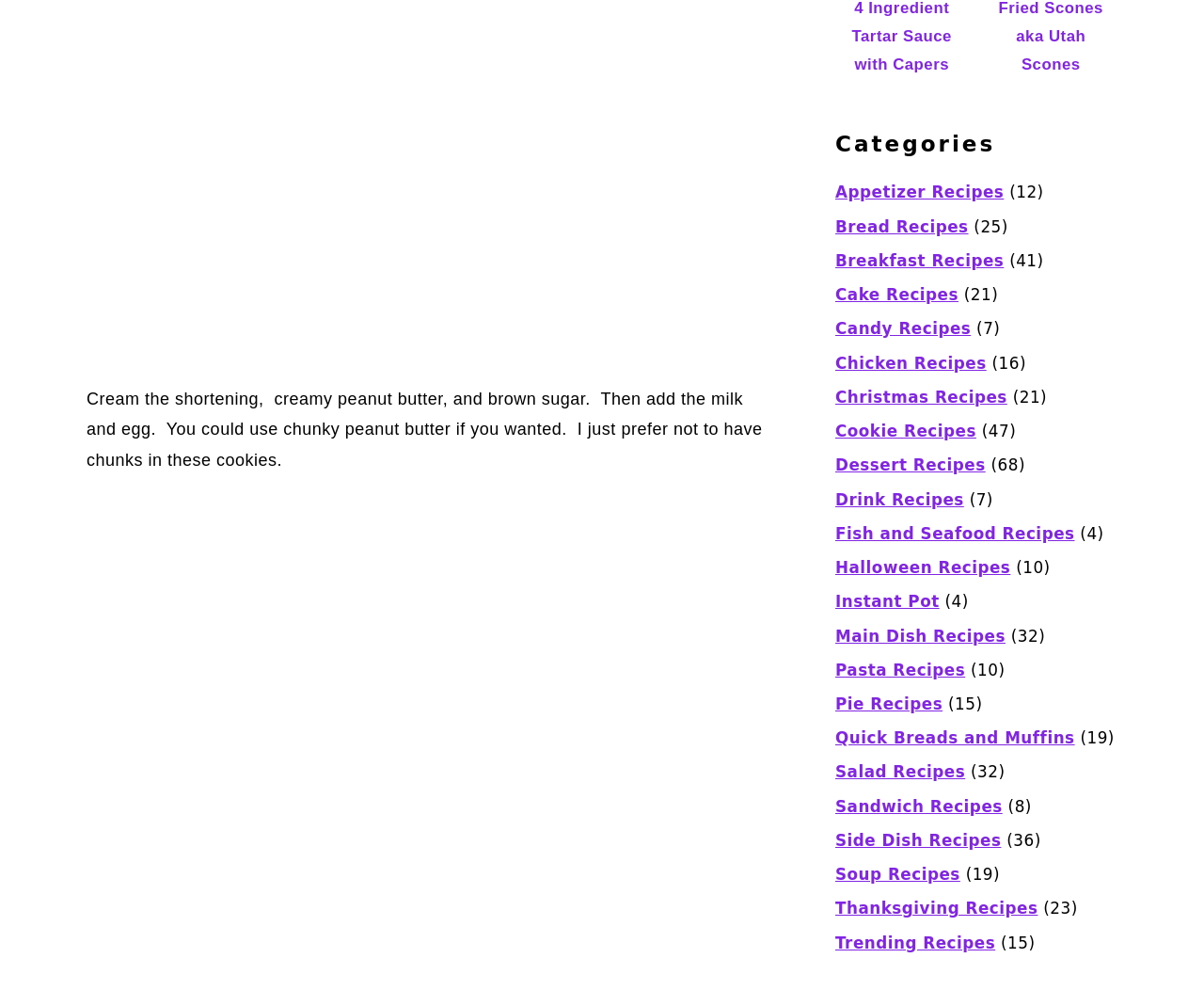Using the provided element description "Quick Breads and Muffins", determine the bounding box coordinates of the UI element.

[0.694, 0.736, 0.893, 0.755]